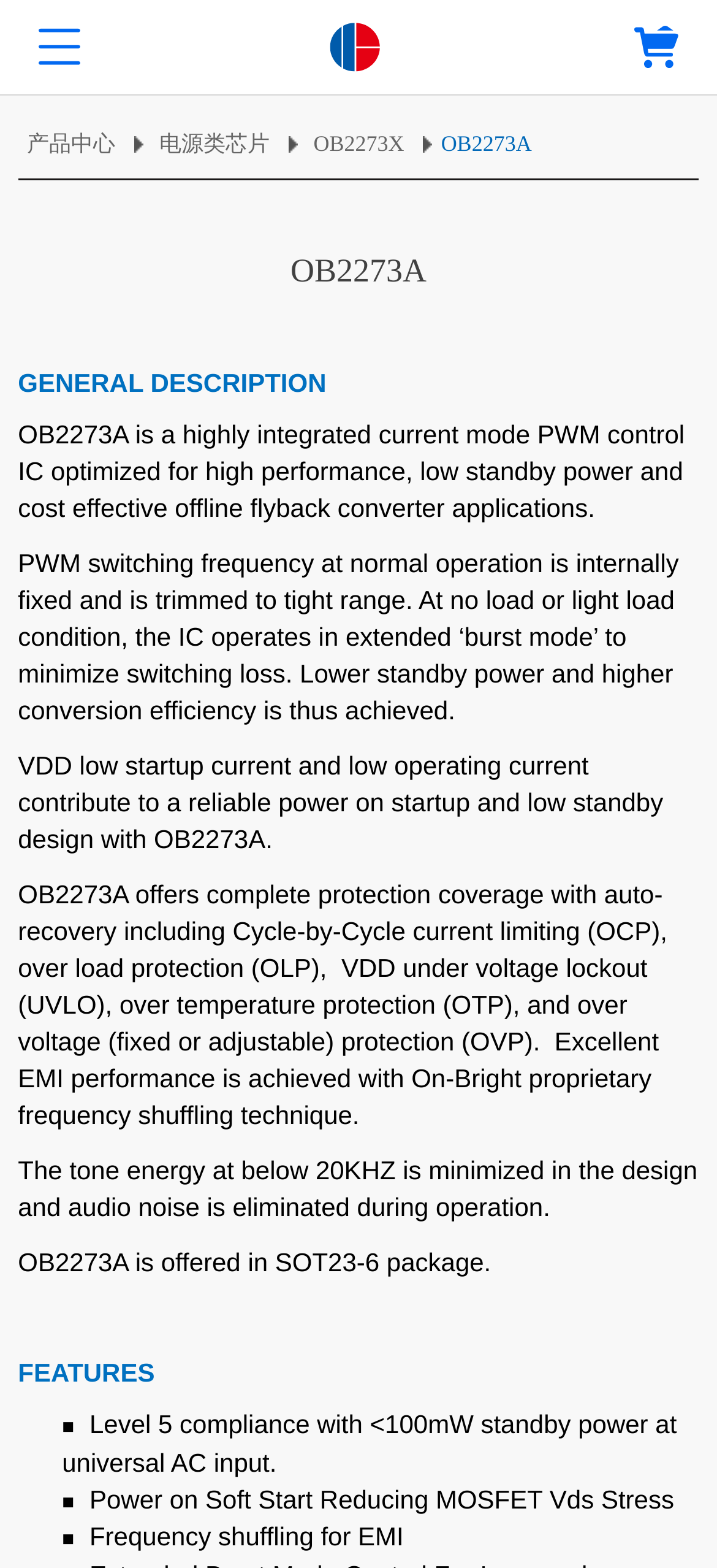What is the package type of the OB2273A product?
Answer the question using a single word or phrase, according to the image.

SOT23-6